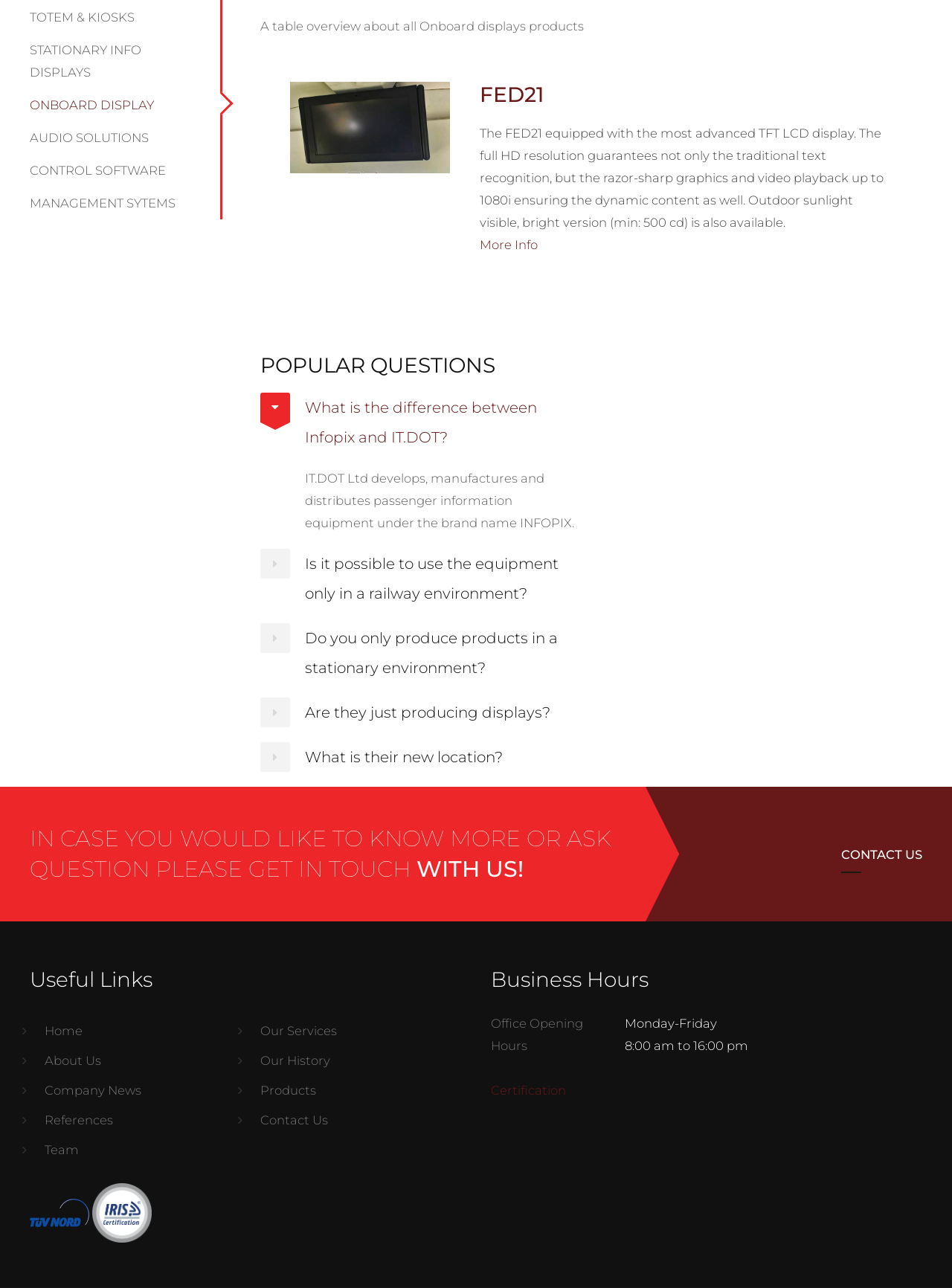Based on the element description Cookies Settings, identify the bounding box coordinates for the UI element. The coordinates should be in the format (top-left x, top-left y, bottom-right x, bottom-right y) and within the 0 to 1 range.

None